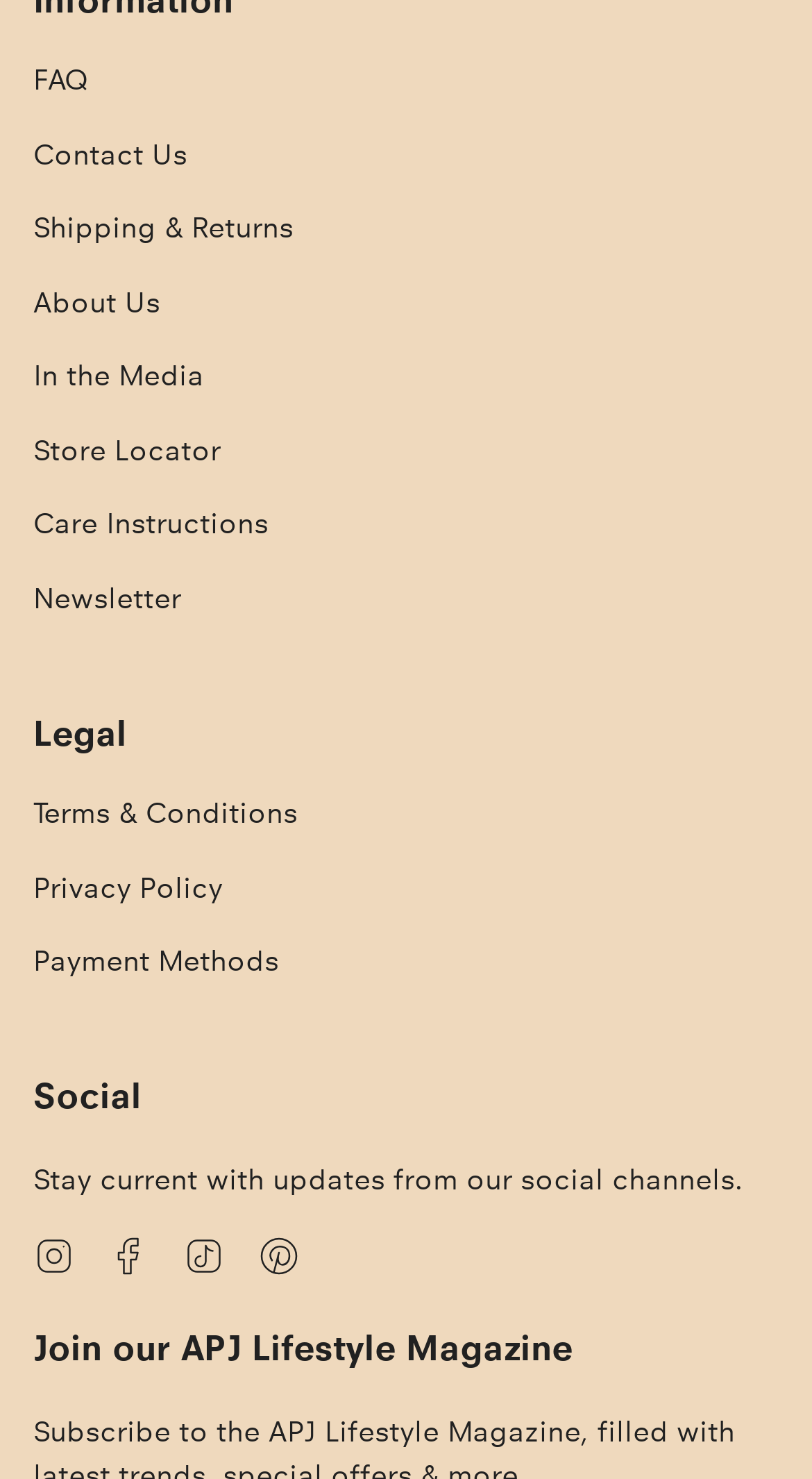Analyze the image and answer the question with as much detail as possible: 
What is the purpose of the 'Care Instructions' link?

Based on the text of the link 'Care Instructions', I inferred that the purpose of this link is to provide instructions on how to care for or maintain something, likely related to the products or services offered by the website.